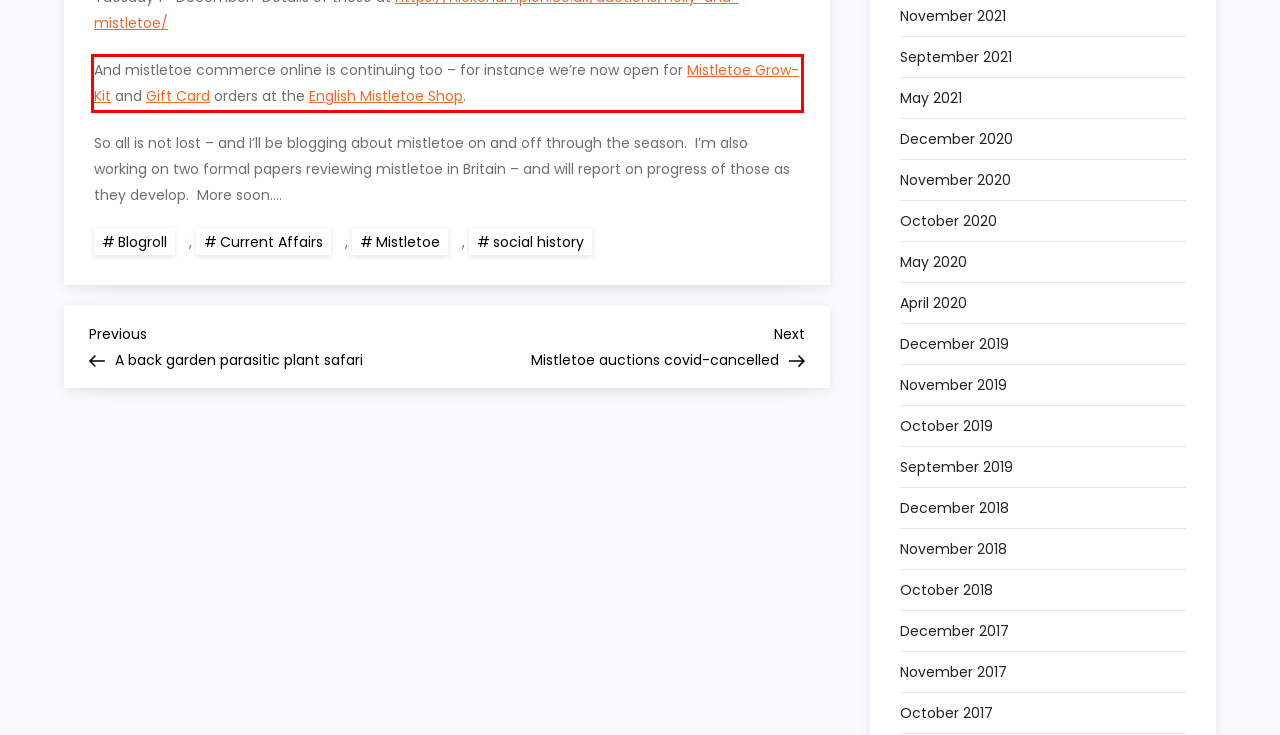You are presented with a webpage screenshot featuring a red bounding box. Perform OCR on the text inside the red bounding box and extract the content.

And mistletoe commerce online is continuing too – for instance we’re now open for Mistletoe Grow-Kit and Gift Card orders at the English Mistletoe Shop.